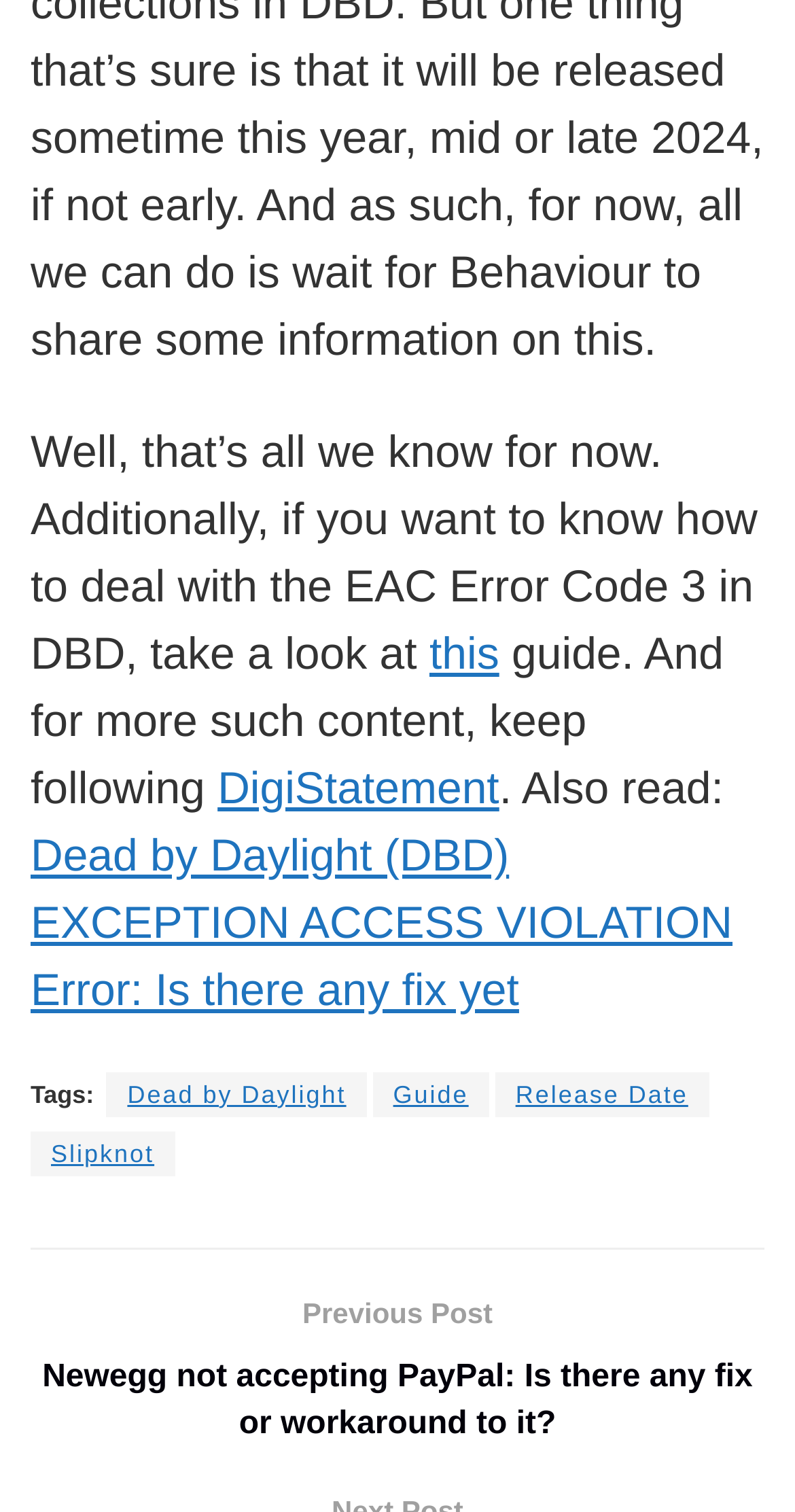Based on the image, provide a detailed and complete answer to the question: 
What is the title of the previous post?

The title of the previous post can be found in the link 'Previous Post Newegg not accepting PayPal: Is there any fix or workaround to it?' which suggests that the title of the previous post is 'Newegg not accepting PayPal'.